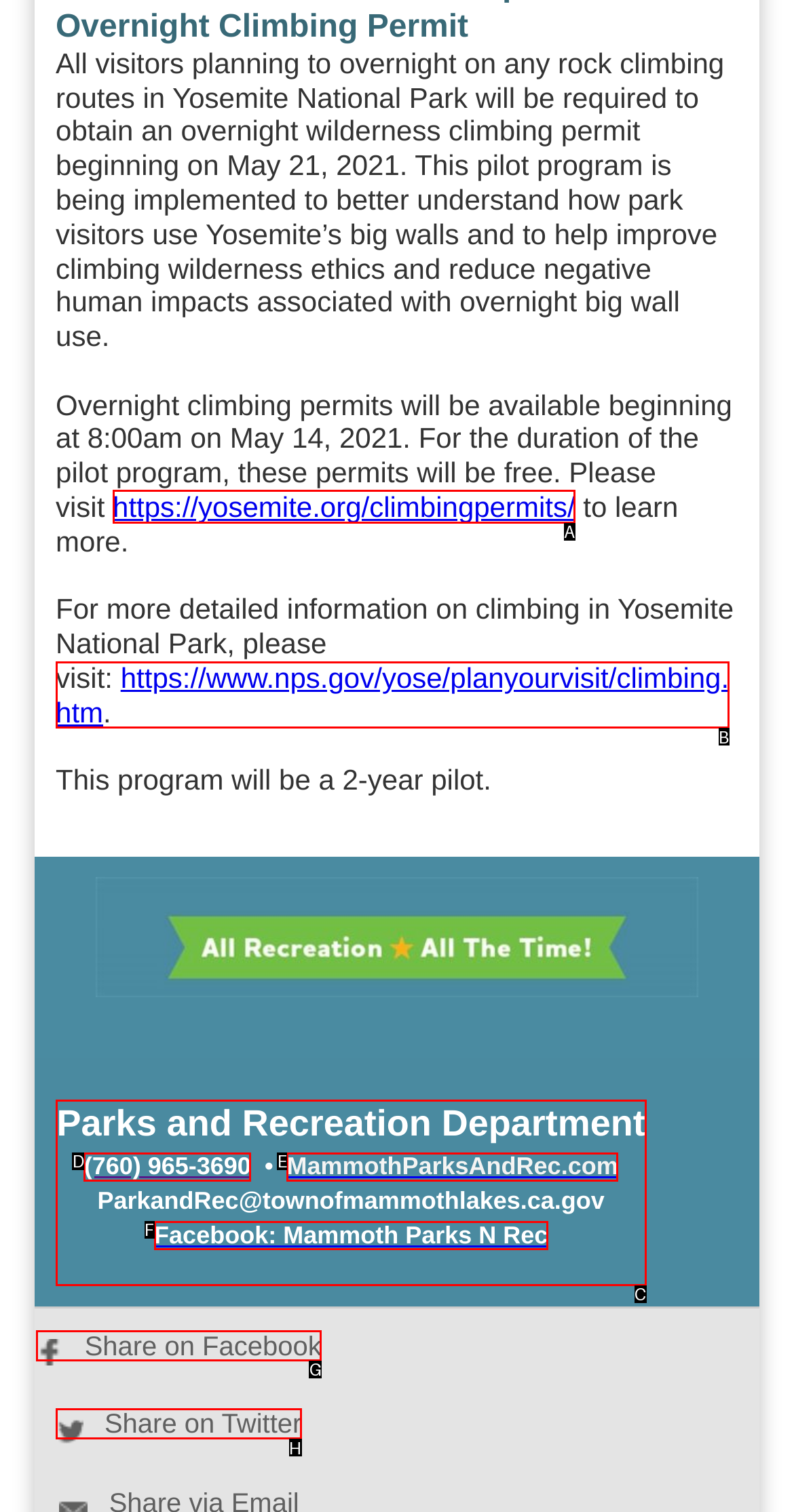Determine which option you need to click to execute the following task: Learn more about overnight climbing permits. Provide your answer as a single letter.

A